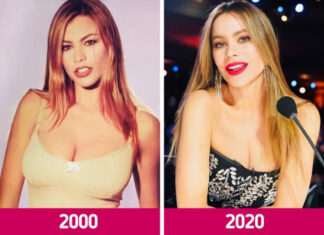Describe the image thoroughly.

The image juxtaposes two photographs of a well-known actress, showcasing her transformation over two decades. On the left, she is seen in 2000, featuring long, loose waves and a fitted, light-colored dress that accentuates her figure. The right side presents her in 2020, with a more sophisticated hairstyle and glamorous makeup, donned in an elegant black outfit, reflecting both maturity and a timeless beauty. The contrast highlights not only her physical evolution but also a shift in style and poise, emphasizing the idea that age can bring elegance while retaining charisma.